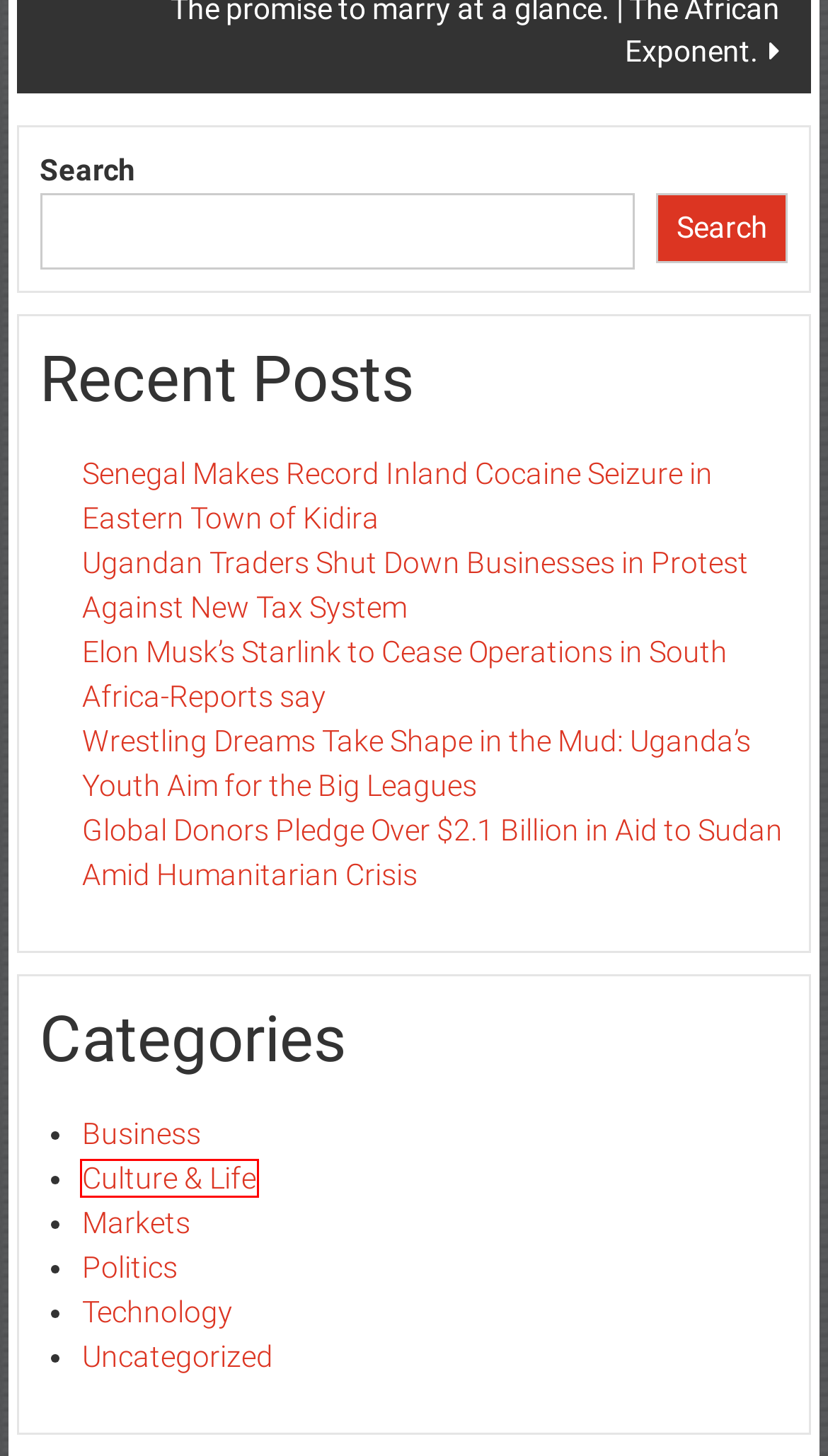With the provided webpage screenshot containing a red bounding box around a UI element, determine which description best matches the new webpage that appears after clicking the selected element. The choices are:
A. Wrestling Dreams Take Shape in the Mud: Uganda’s Youth Aim for the Big Leagues – African2Day
B. Markets – African2Day
C. Politics – African2Day
D. Global Donors Pledge Over $2.1 Billion in Aid to Sudan Amid Humanitarian Crisis – African2Day
E. Uncategorized – African2Day
F. Culture & Life – African2Day
G. Senegal Makes Record Inland Cocaine Seizure in Eastern Town of Kidira – African2Day
H. Elon Musk’s Starlink to Cease Operations in South Africa-Reports say – African2Day

F